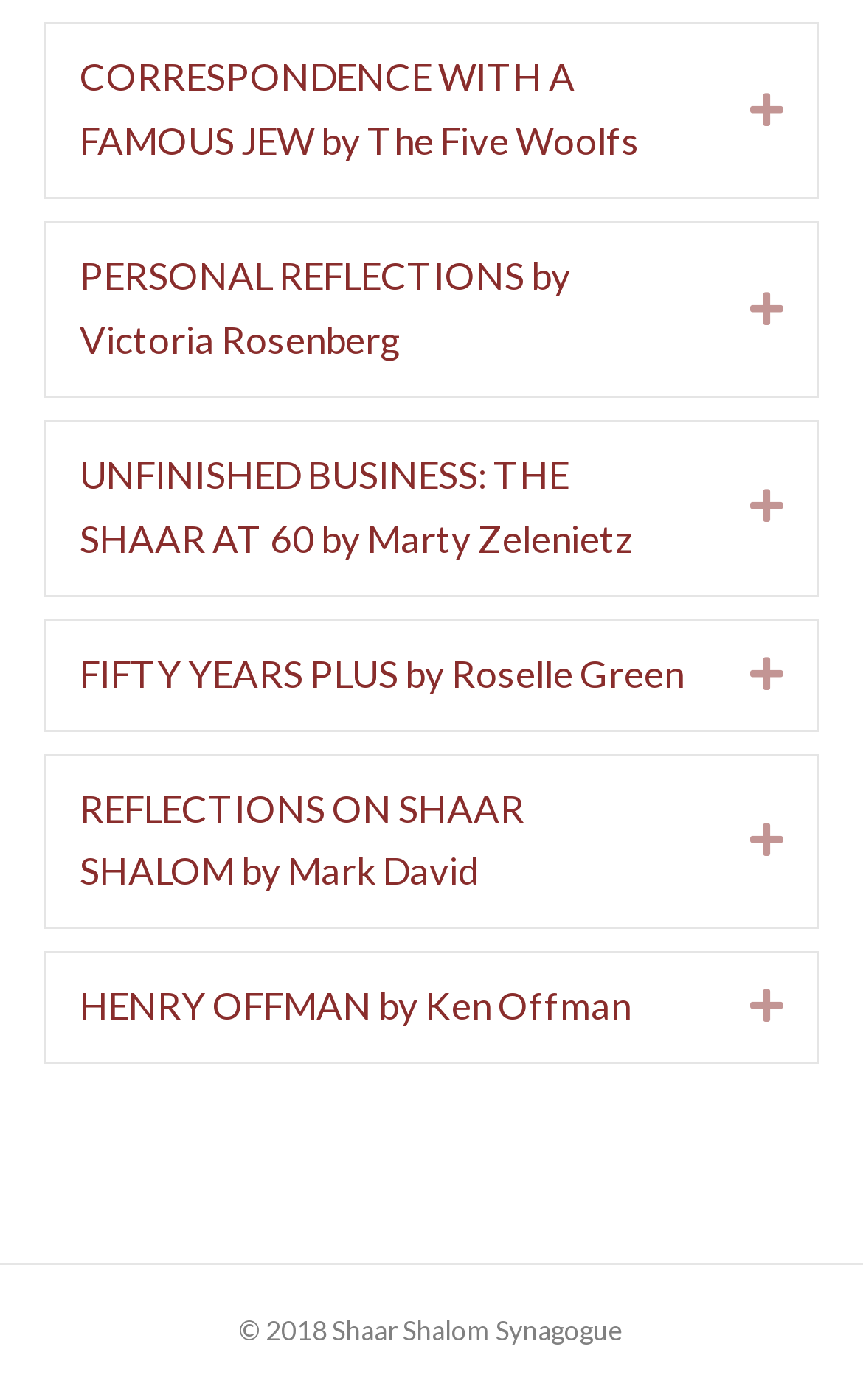How many tabs are present on the webpage?
Based on the image, answer the question with as much detail as possible.

The webpage has six tabs, each with a unique title and expandable content, identified by their bounding box coordinates and text content.